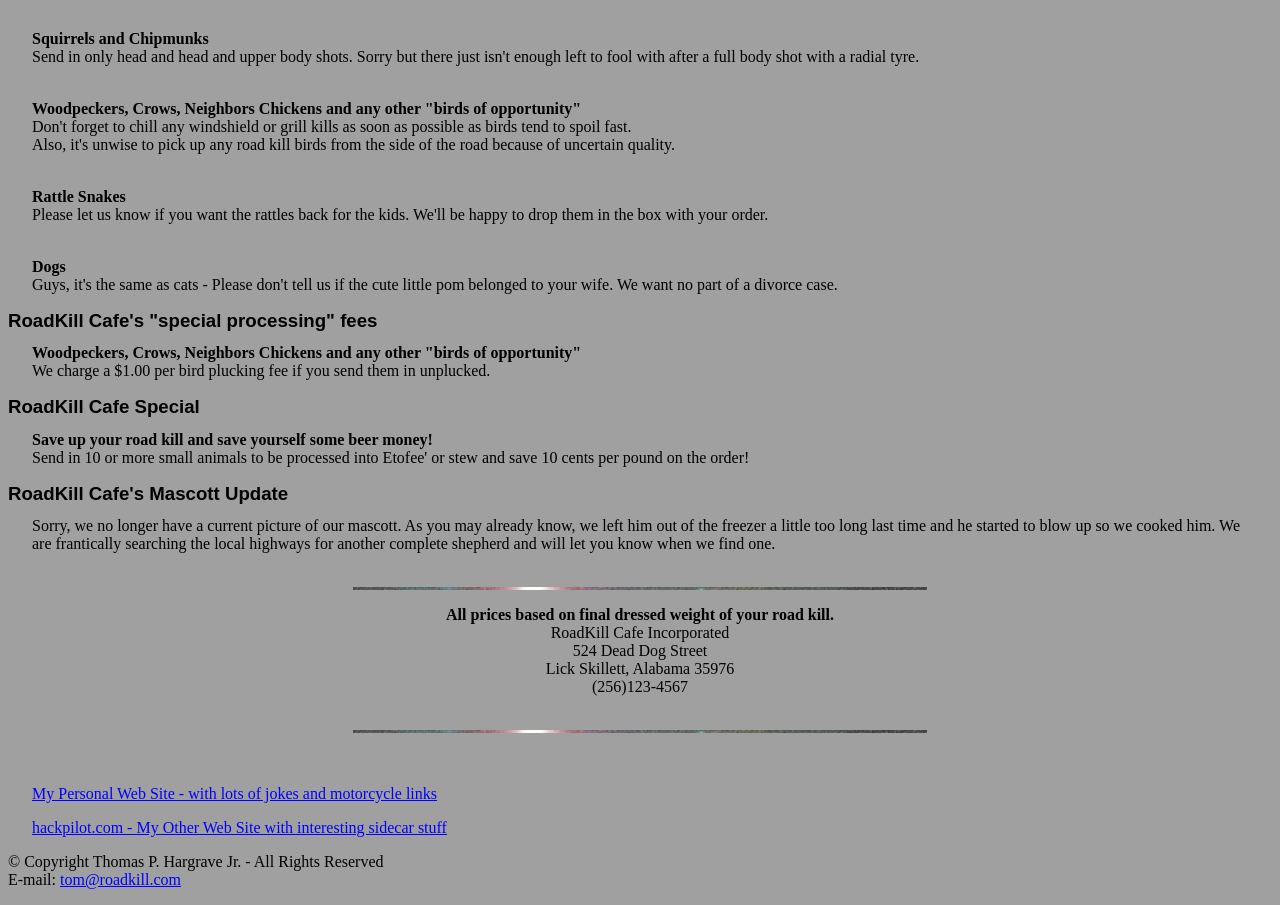What is the current status of the cafe's mascot?
Refer to the screenshot and deliver a thorough answer to the question presented.

The current status of the cafe's mascot is mentioned in the text 'Sorry, we no longer have a current picture of our mascott. As you may already know, we left him out of the freezer a little too long last time and he started to blow up so we cooked him'.